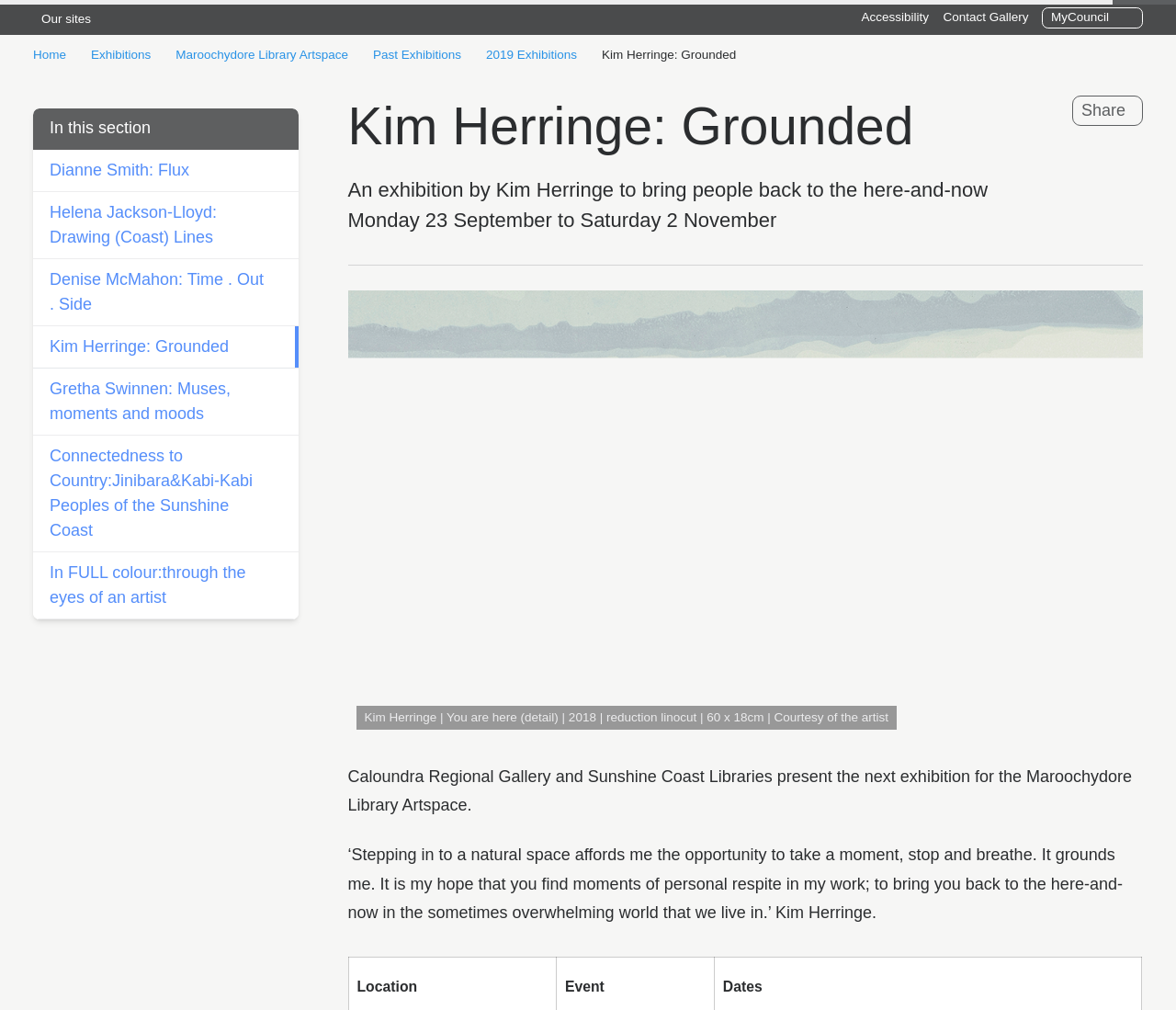Identify the bounding box of the UI component described as: "Aktuelles hanfsamenöl".

None